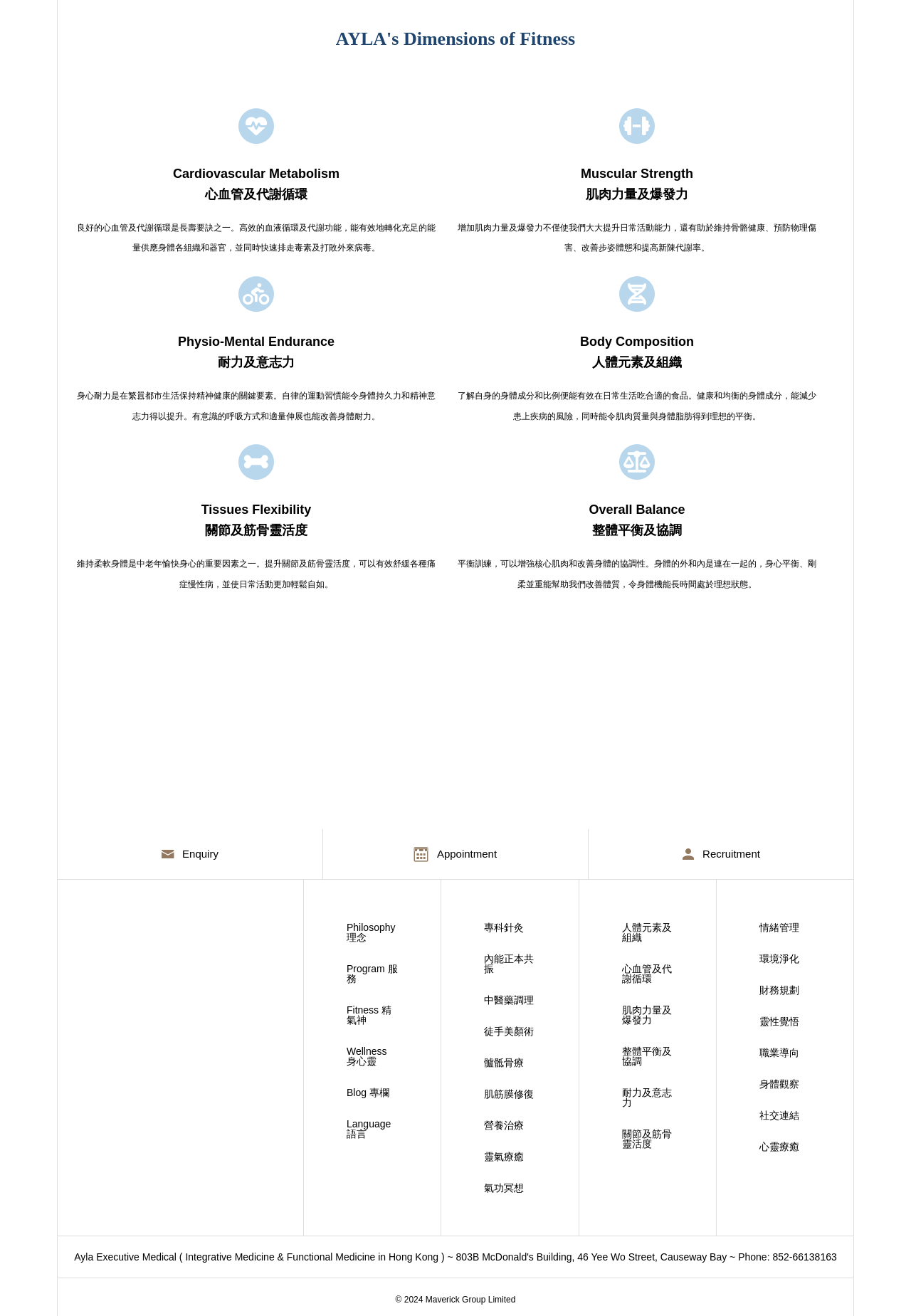Please determine the bounding box coordinates of the section I need to click to accomplish this instruction: "Click Philosophy".

[0.38, 0.701, 0.437, 0.716]